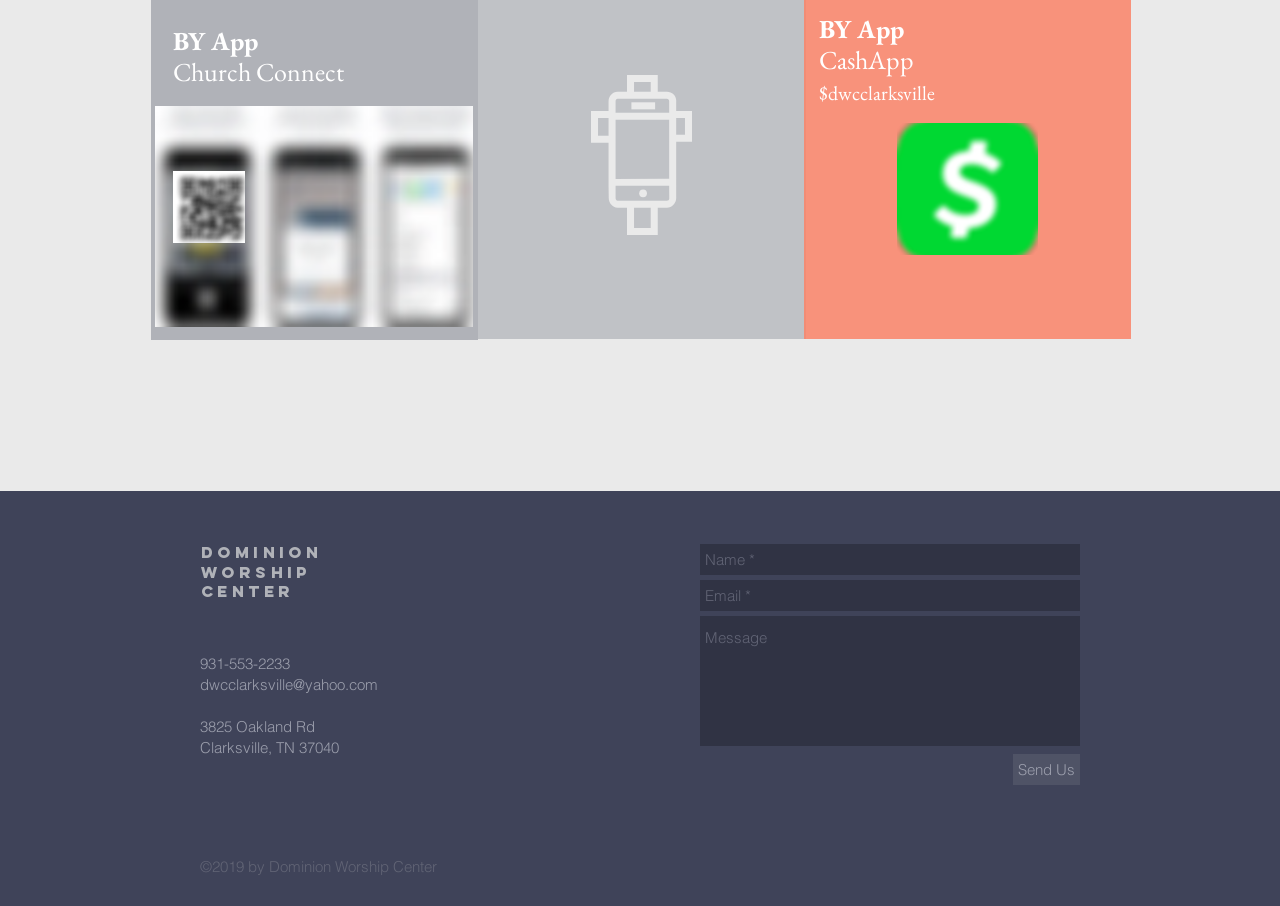Given the element description aria-label="Name *" name="name-*" placeholder="Name *", predict the bounding box coordinates for the UI element in the webpage screenshot. The format should be (top-left x, top-left y, bottom-right x, bottom-right y), and the values should be between 0 and 1.

[0.547, 0.6, 0.844, 0.635]